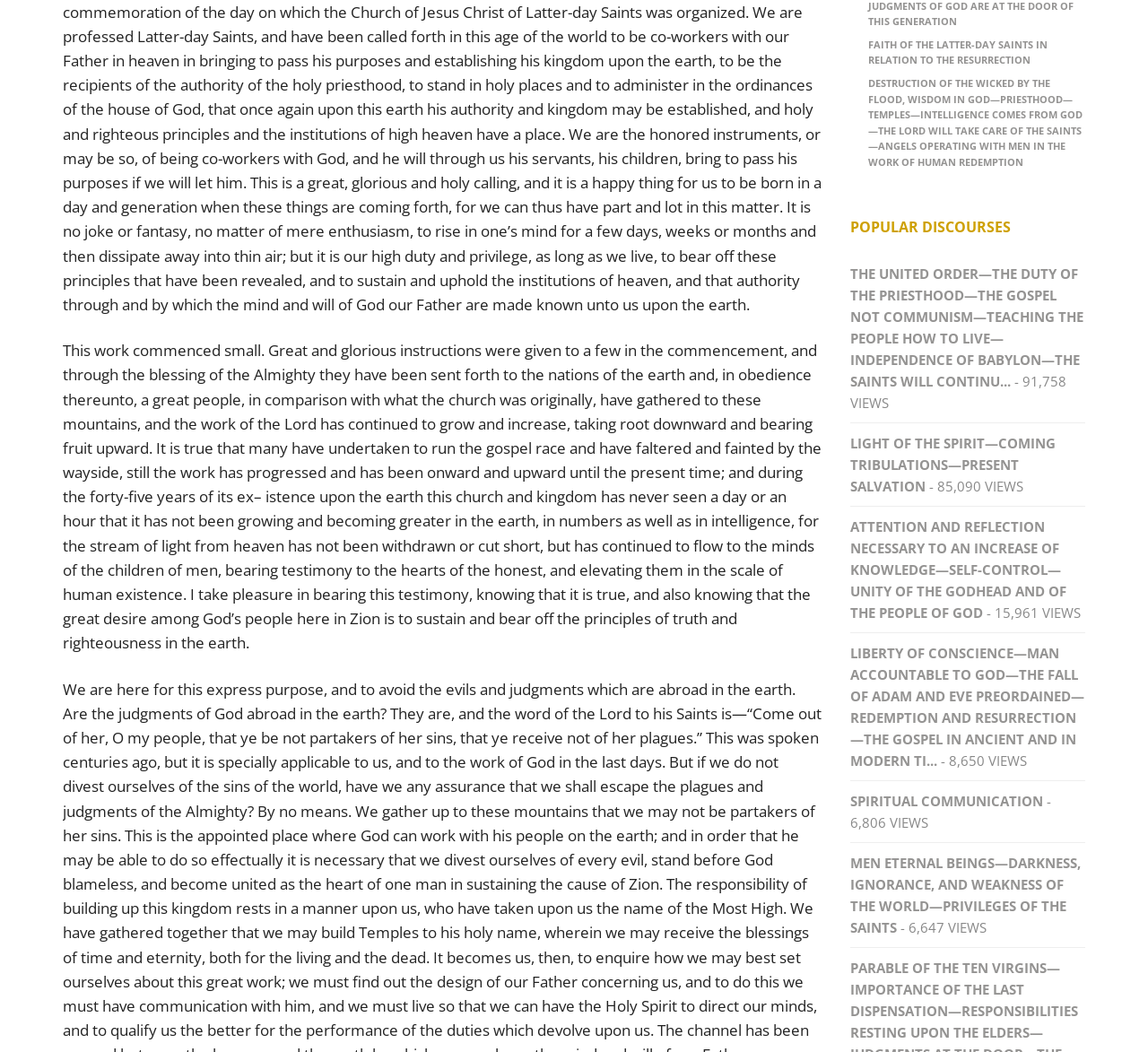Provide the bounding box coordinates of the UI element this sentence describes: "Spiritual Communication".

[0.74, 0.753, 0.908, 0.77]